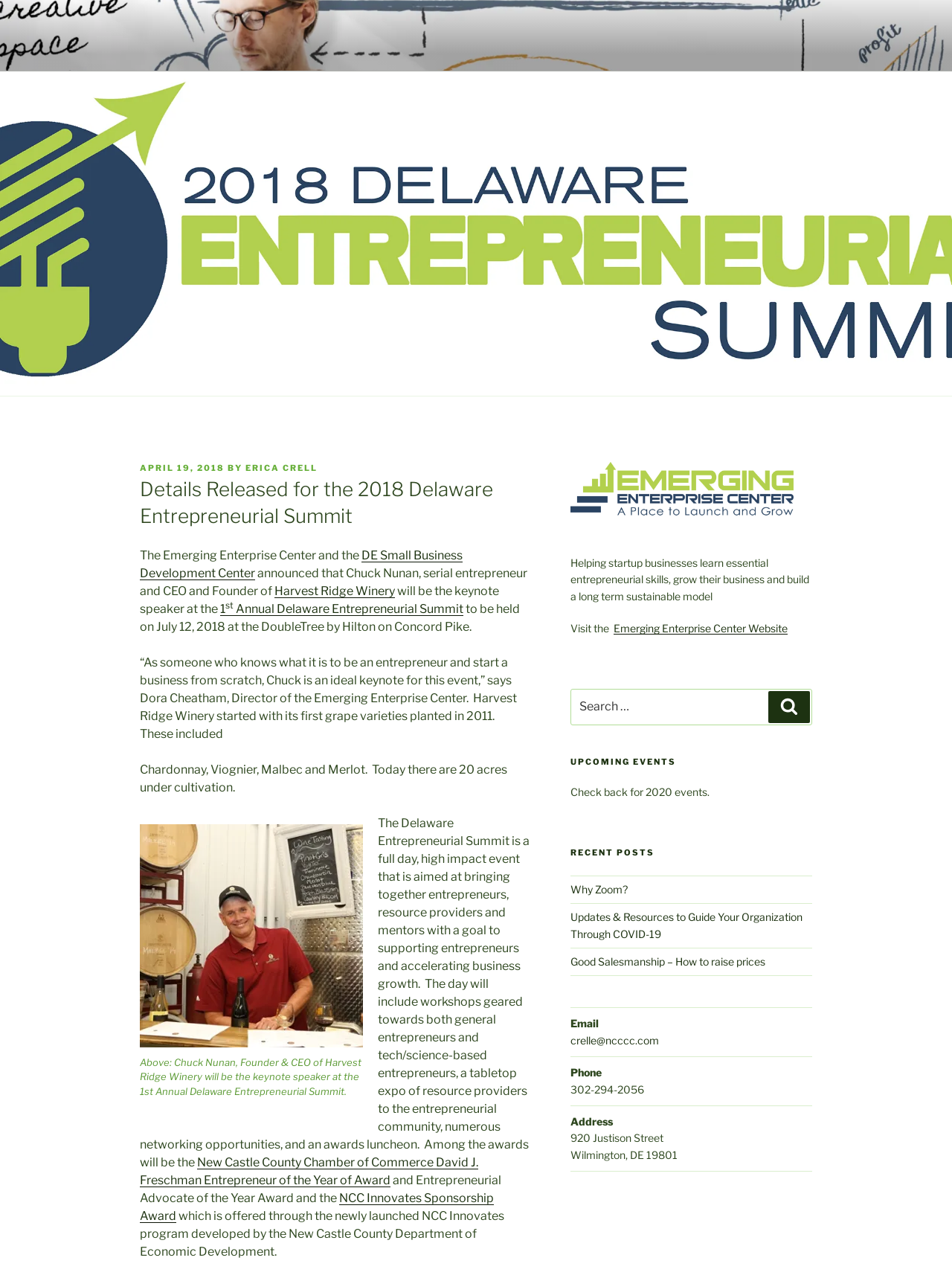Using the description: "Learn with us", determine the UI element's bounding box coordinates. Ensure the coordinates are in the format of four float numbers between 0 and 1, i.e., [left, top, right, bottom].

None